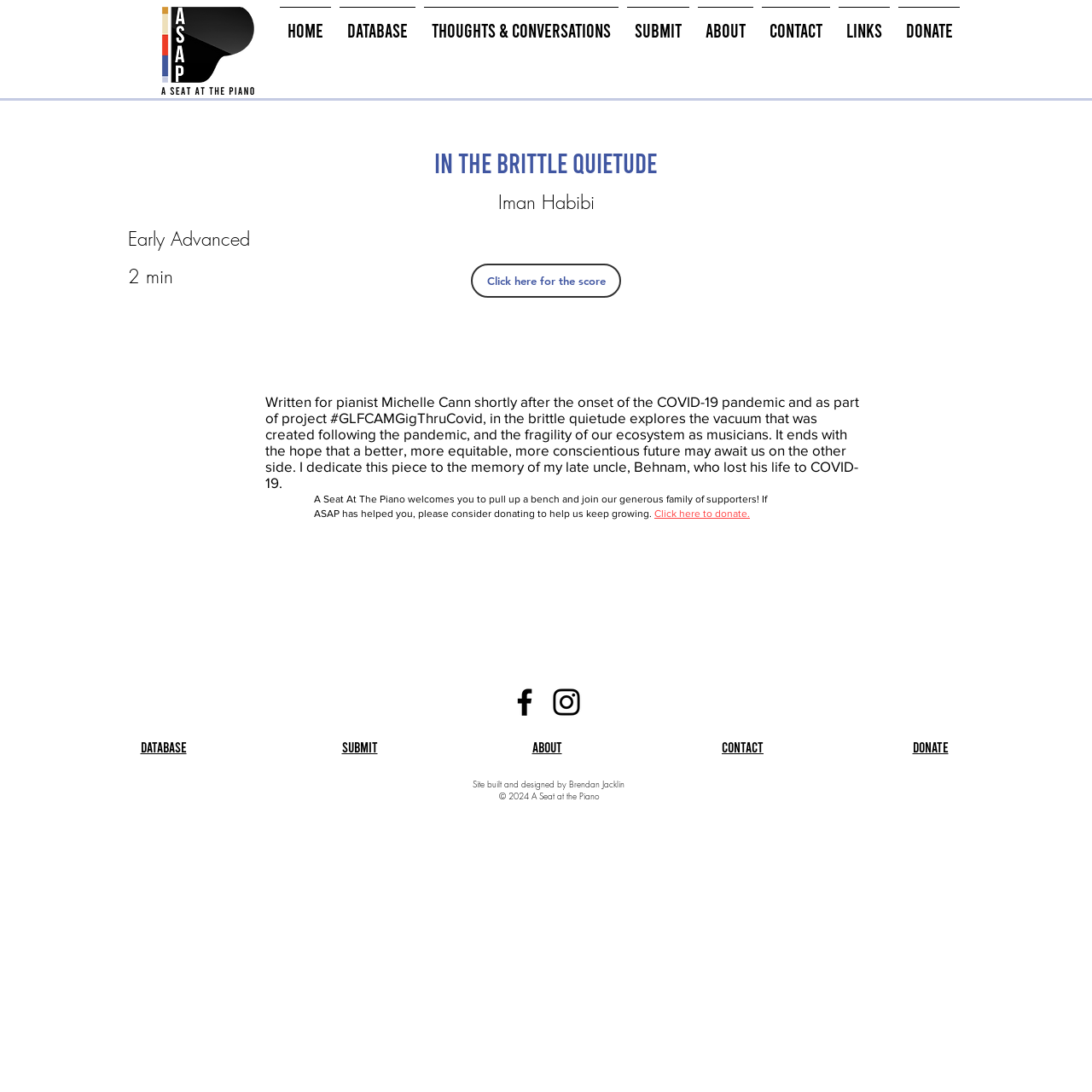Please identify the bounding box coordinates of the area that needs to be clicked to fulfill the following instruction: "Donate to A Seat at the Piano."

[0.599, 0.465, 0.687, 0.476]